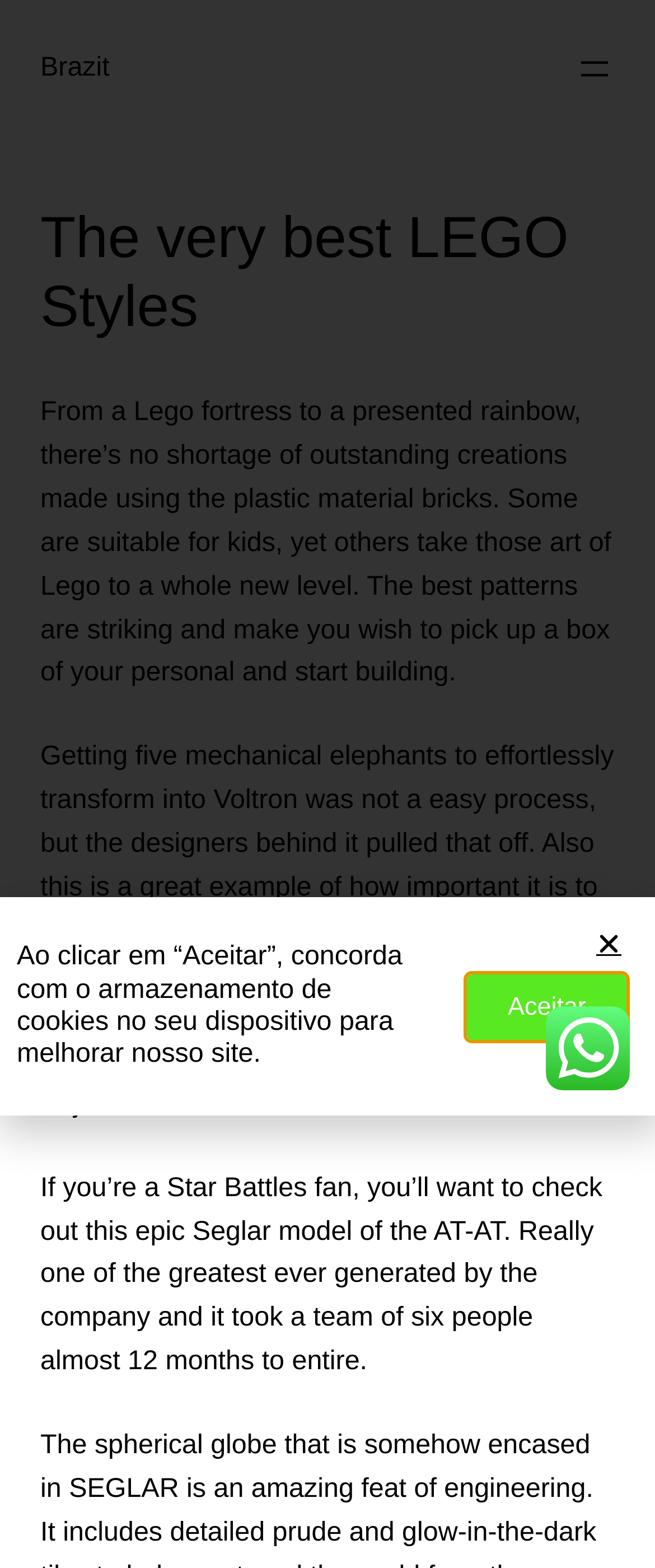Based on what you see in the screenshot, provide a thorough answer to this question: Is the webpage about LEGO models for kids?

I read the first paragraph of text and found that it mentions that some LEGO models are suitable for kids, but others take the art of LEGO to a whole new level, implying that the webpage is not only about LEGO models for kids.